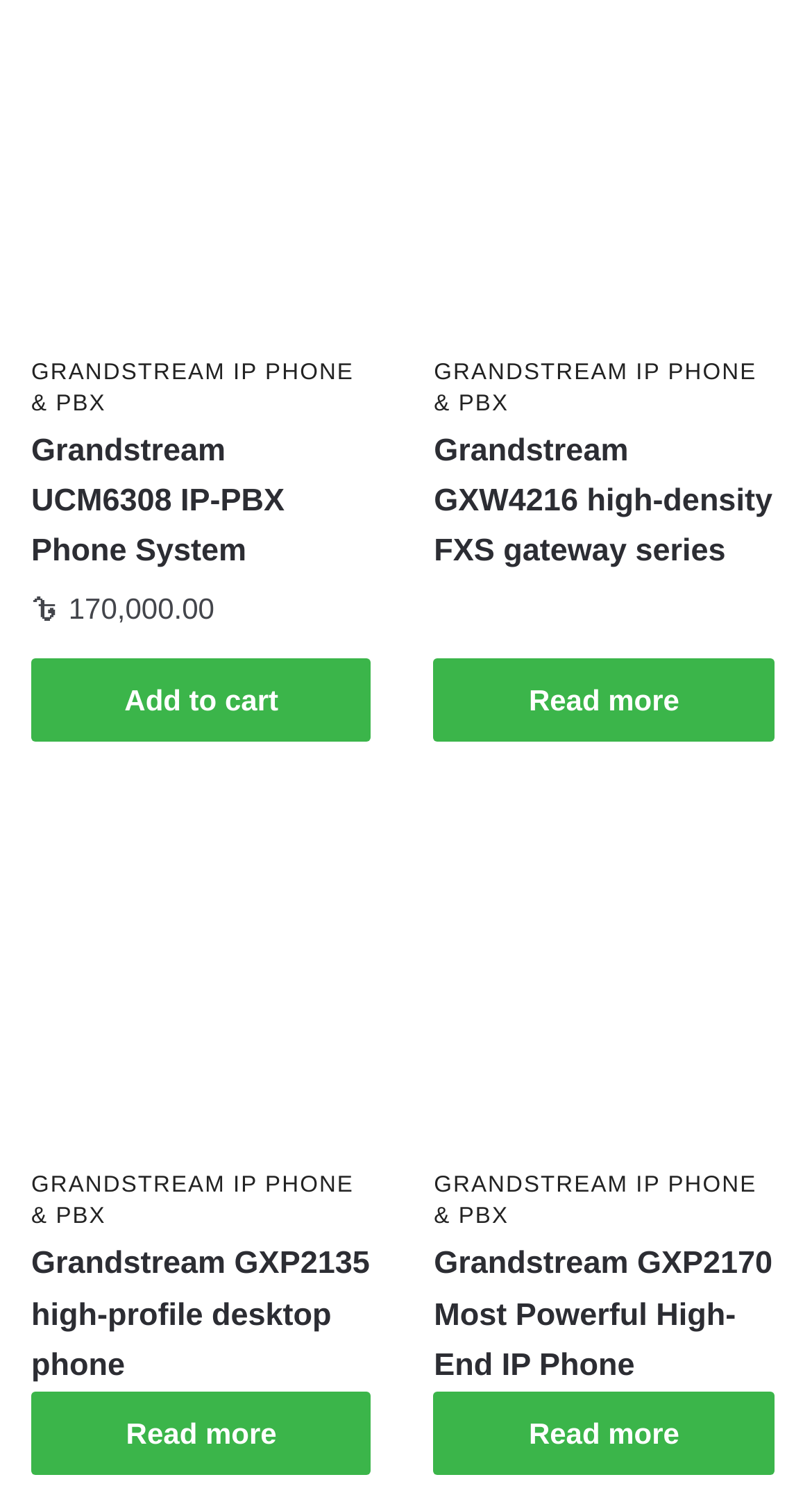How many 'Add to cart' buttons are there?
Using the information presented in the image, please offer a detailed response to the question.

I found one 'Add to cart' button by looking at the link element with the text 'Add to cart: “Grandstream UCM6308 IP-PBX Phone System”'.